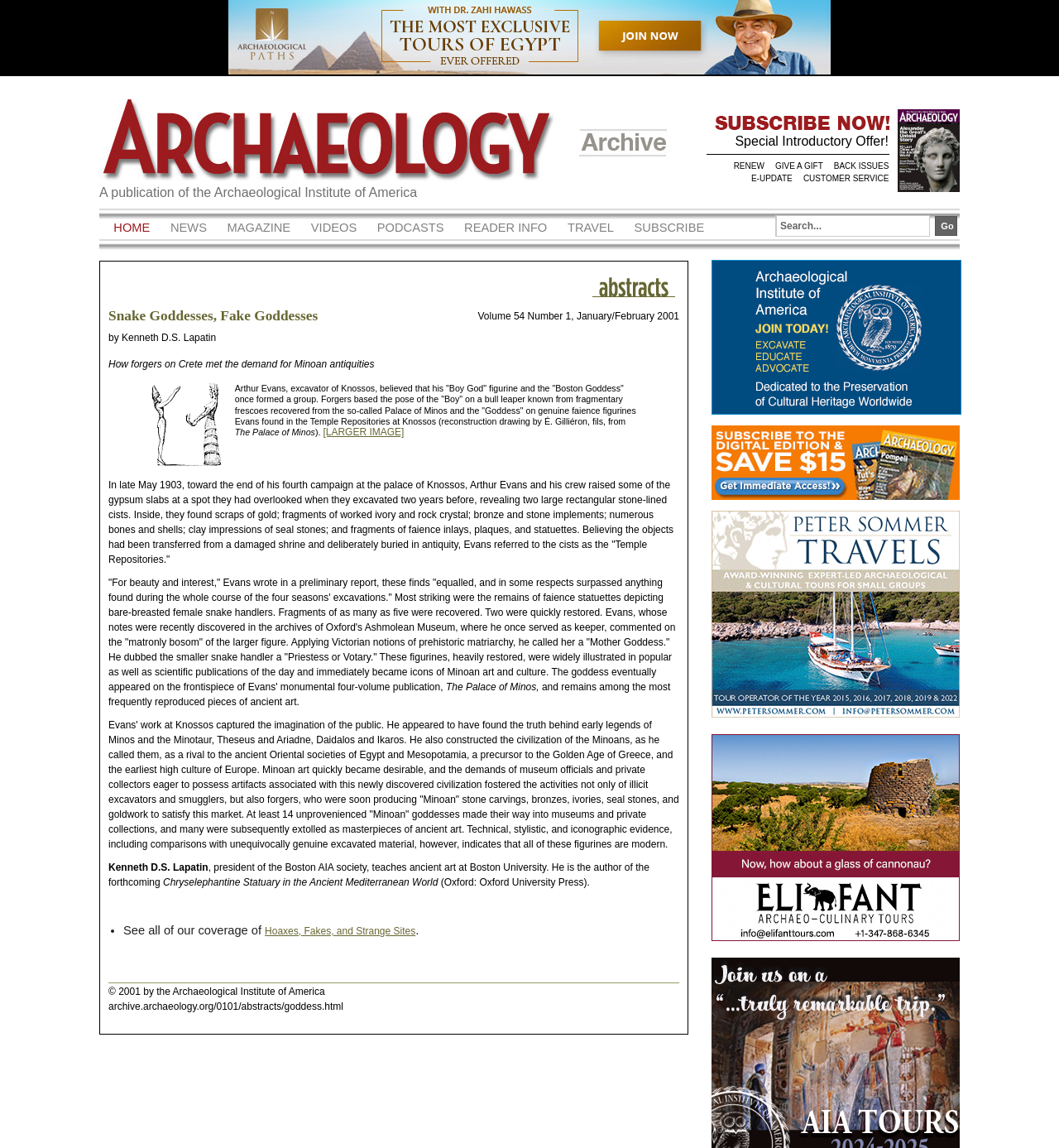Use a single word or phrase to answer the question:
What is the title of the webpage?

Snake Goddesses, Fake Goddesses